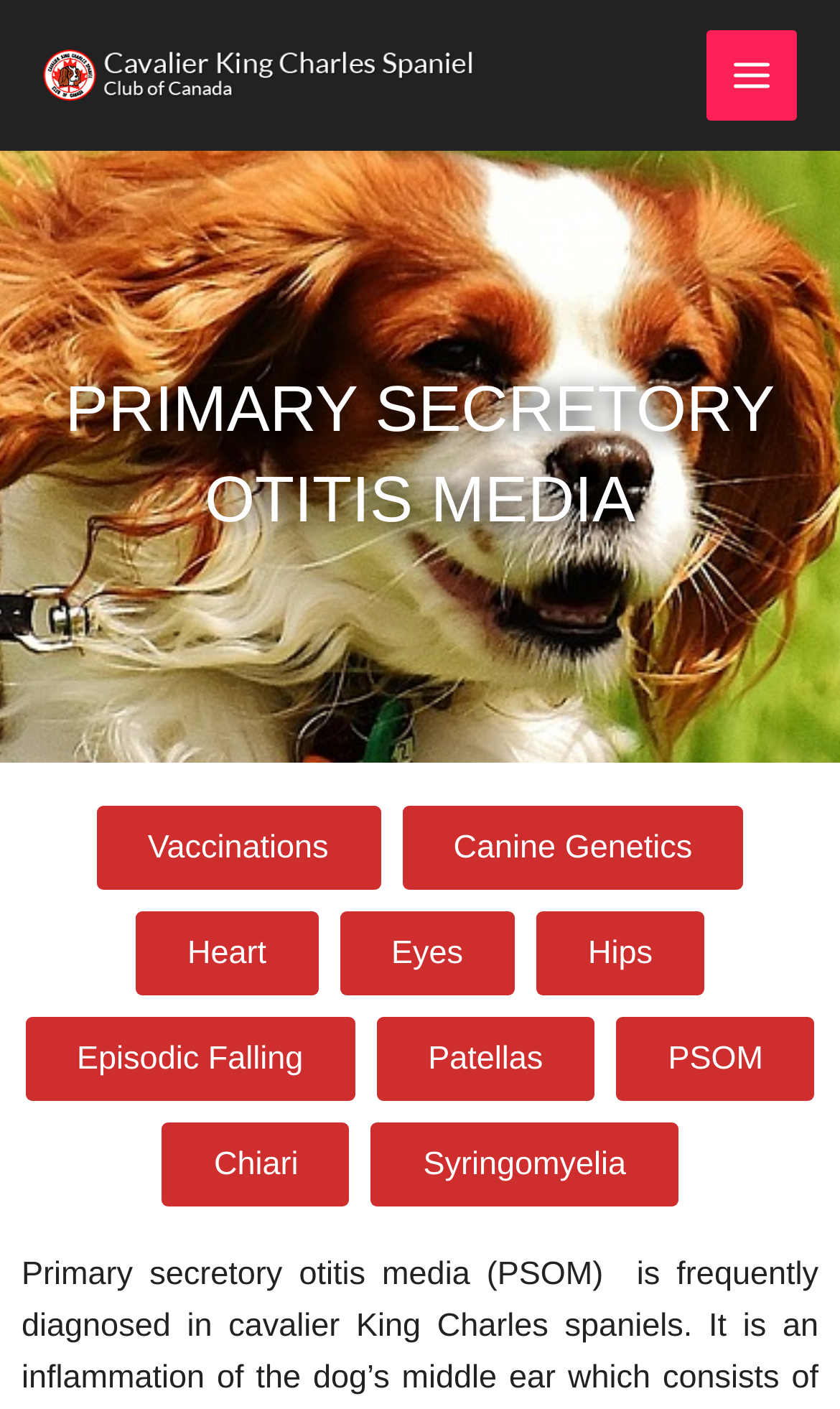Please answer the following question as detailed as possible based on the image: 
What is the name of the club?

The name of the club can be found in the top-left corner of the webpage, where it is written as a link and an image.